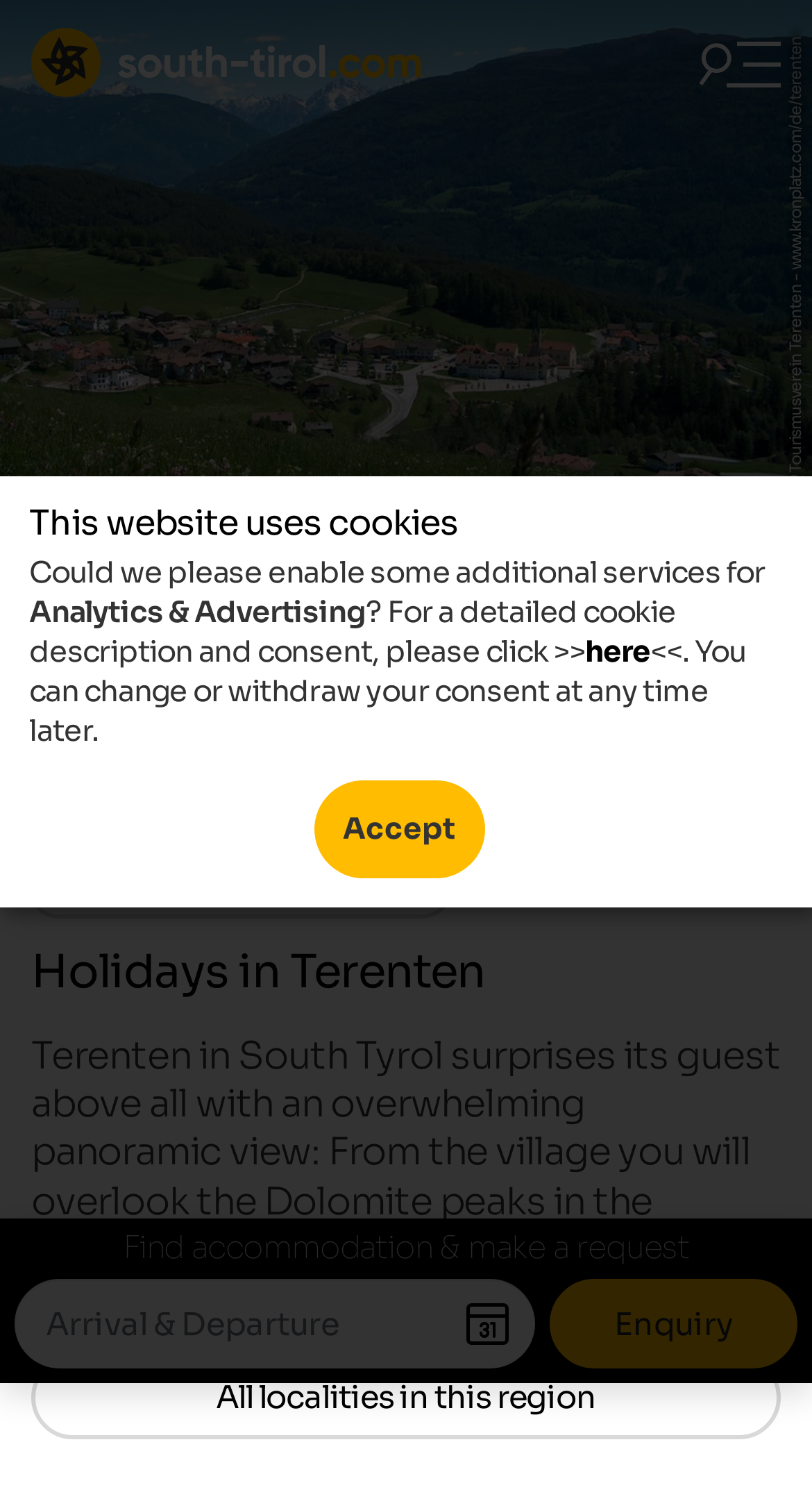What is the price range of the accommodation shown?
Please provide a single word or phrase as your answer based on the screenshot.

from 70 €